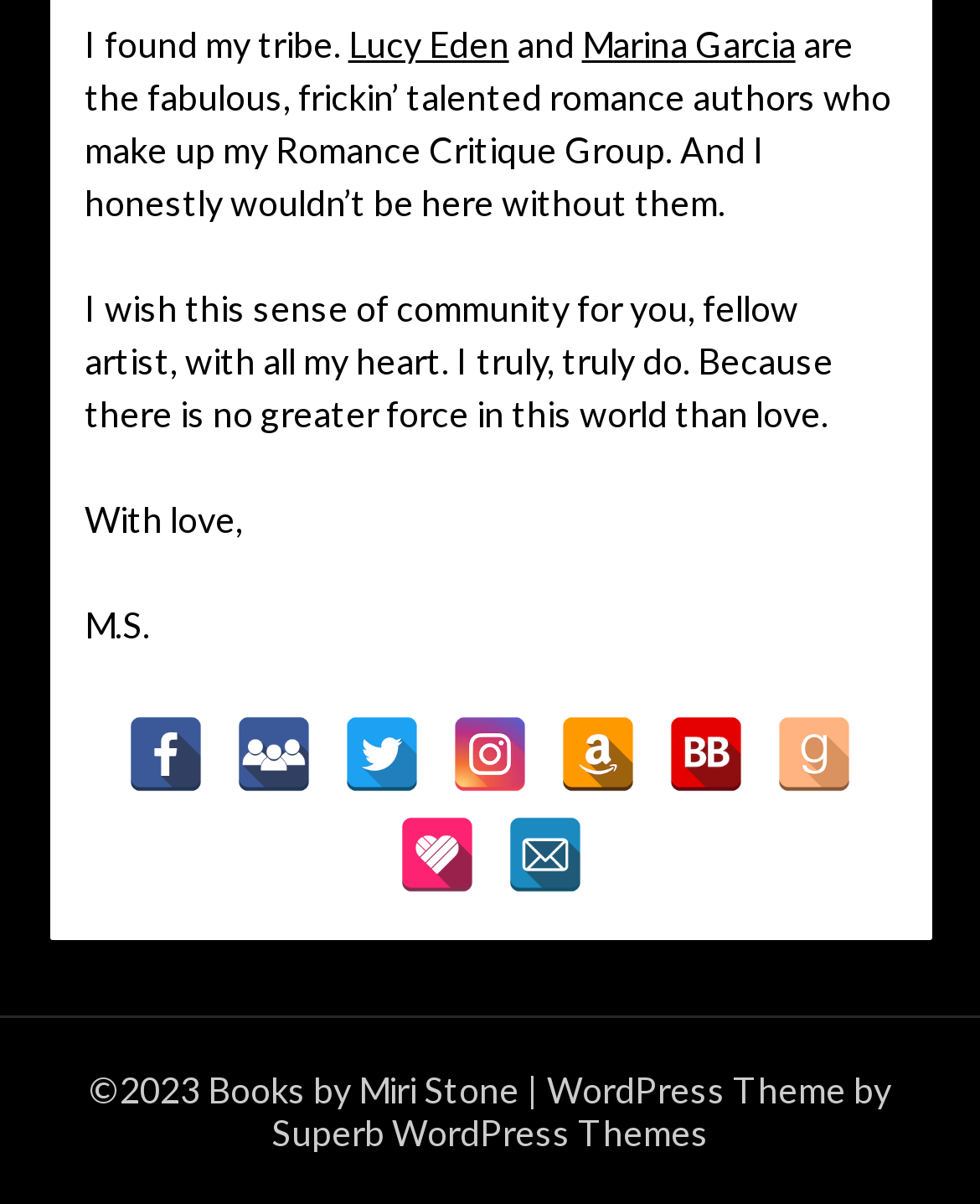How many romance authors are mentioned?
Provide a fully detailed and comprehensive answer to the question.

Two romance authors are mentioned, Lucy Eden and Marina Garcia, who are part of the author's Romance Critique Group.